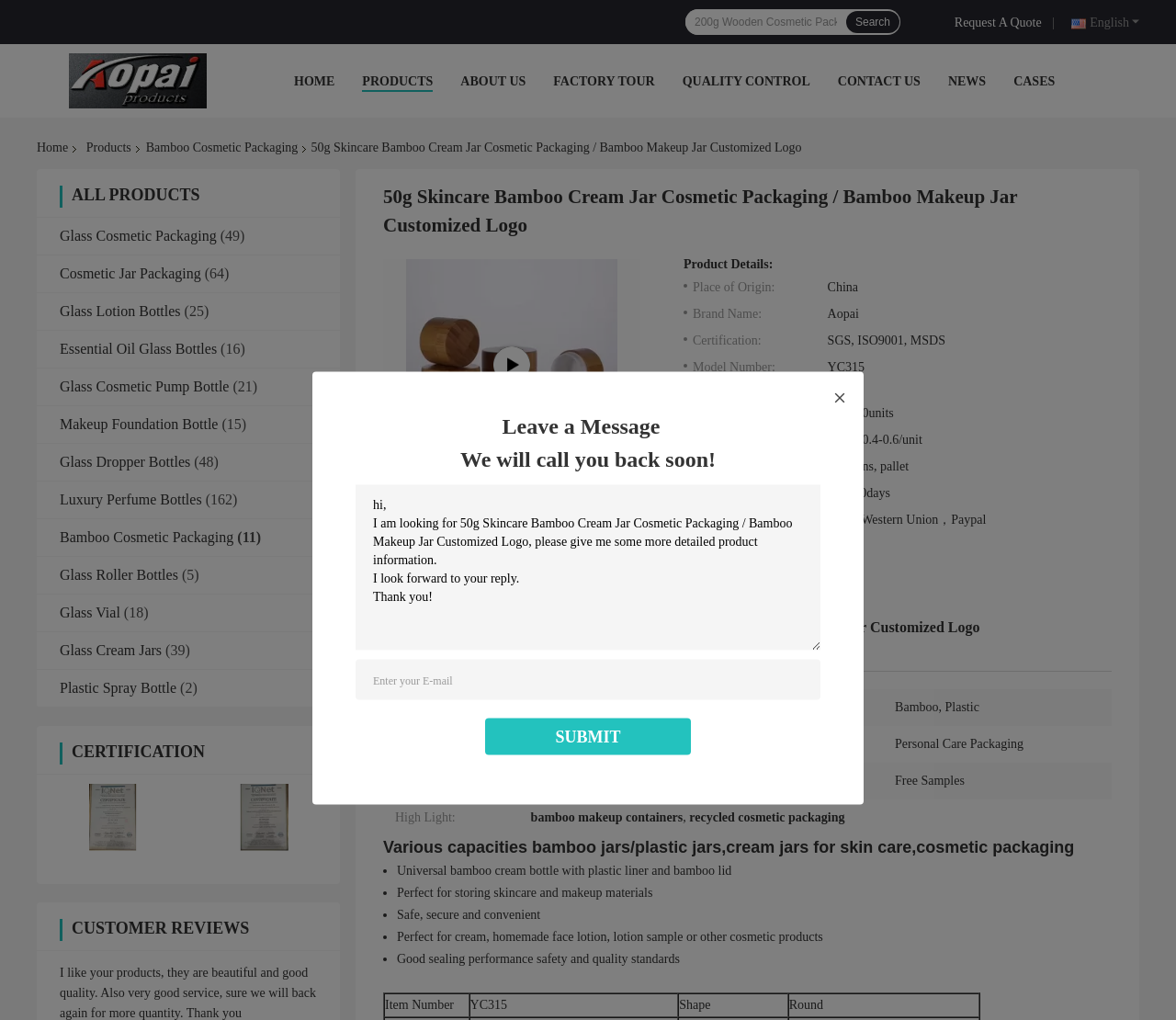What is the company name?
Based on the visual content, answer with a single word or a brief phrase.

Aopai Metal Products Co. Ltd